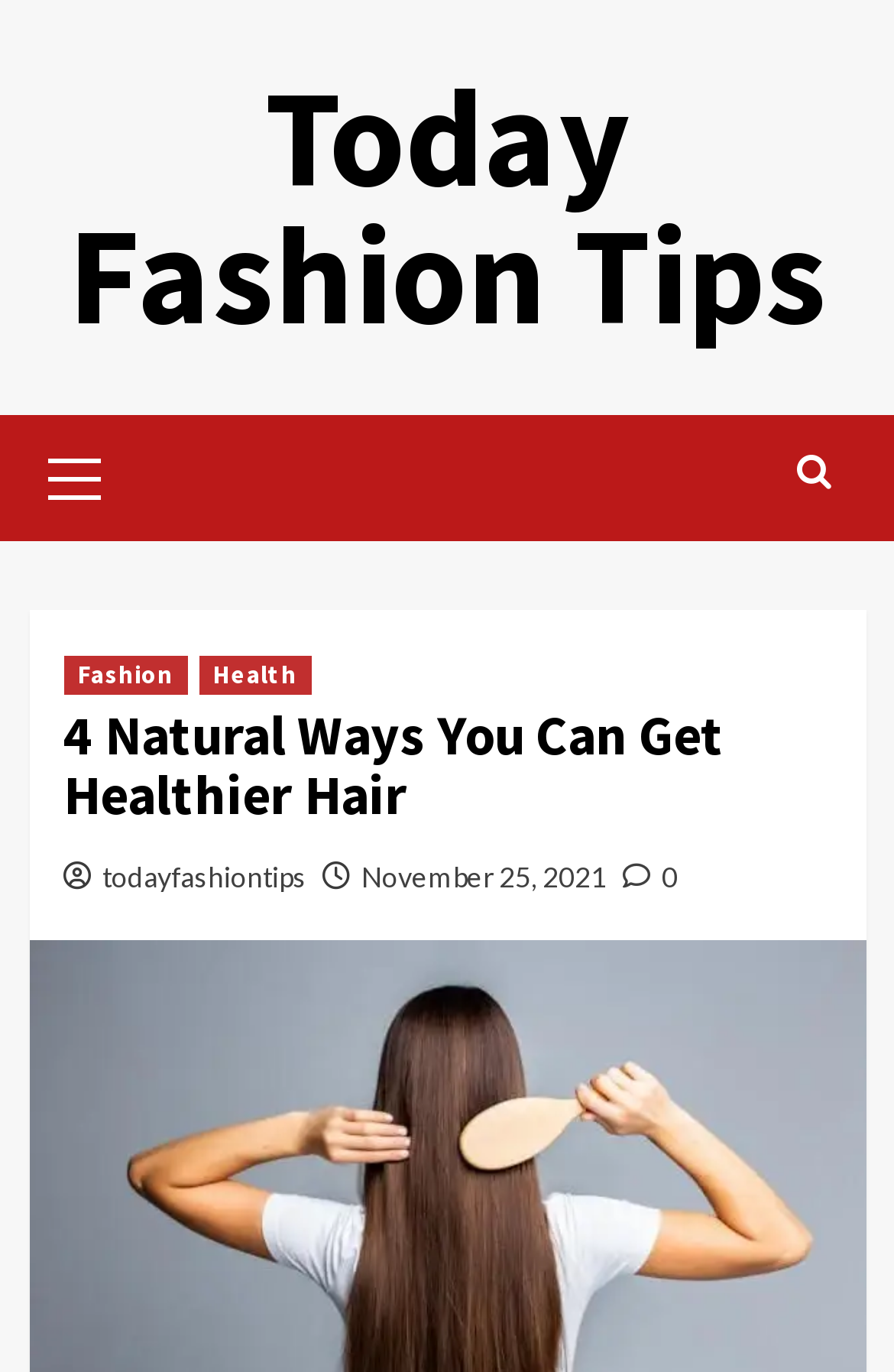How many links are in the primary menu?
Based on the image, provide a one-word or brief-phrase response.

1